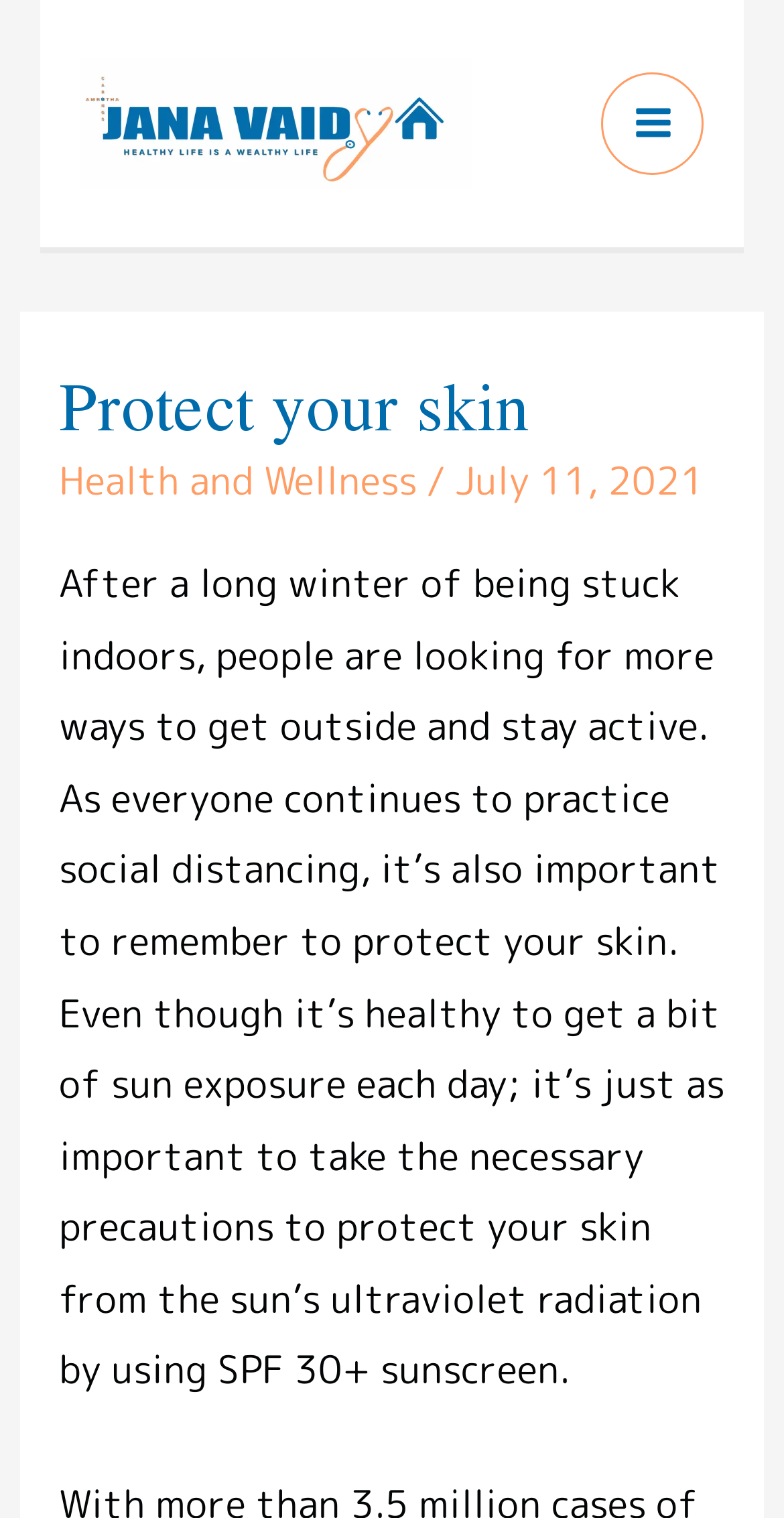What is the topic of the article?
Using the image as a reference, deliver a detailed and thorough answer to the question.

The topic of the article can be inferred from the heading 'Protect your skin' and the content of the article which discusses the importance of protecting skin from the sun's ultraviolet radiation.